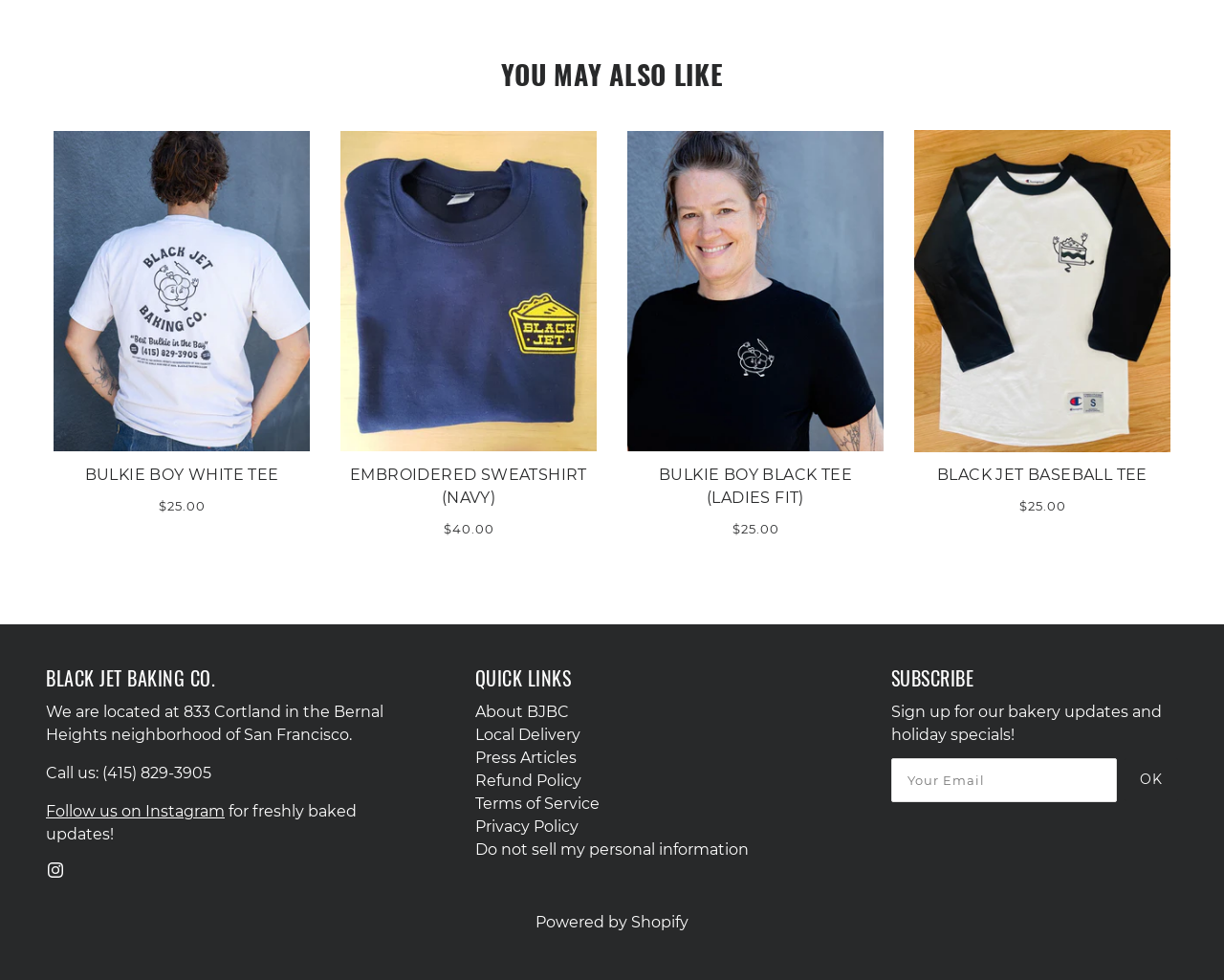Please determine the bounding box coordinates of the section I need to click to accomplish this instruction: "Enter email address in the 'YOUR EMAIL' textbox".

[0.728, 0.774, 0.912, 0.819]